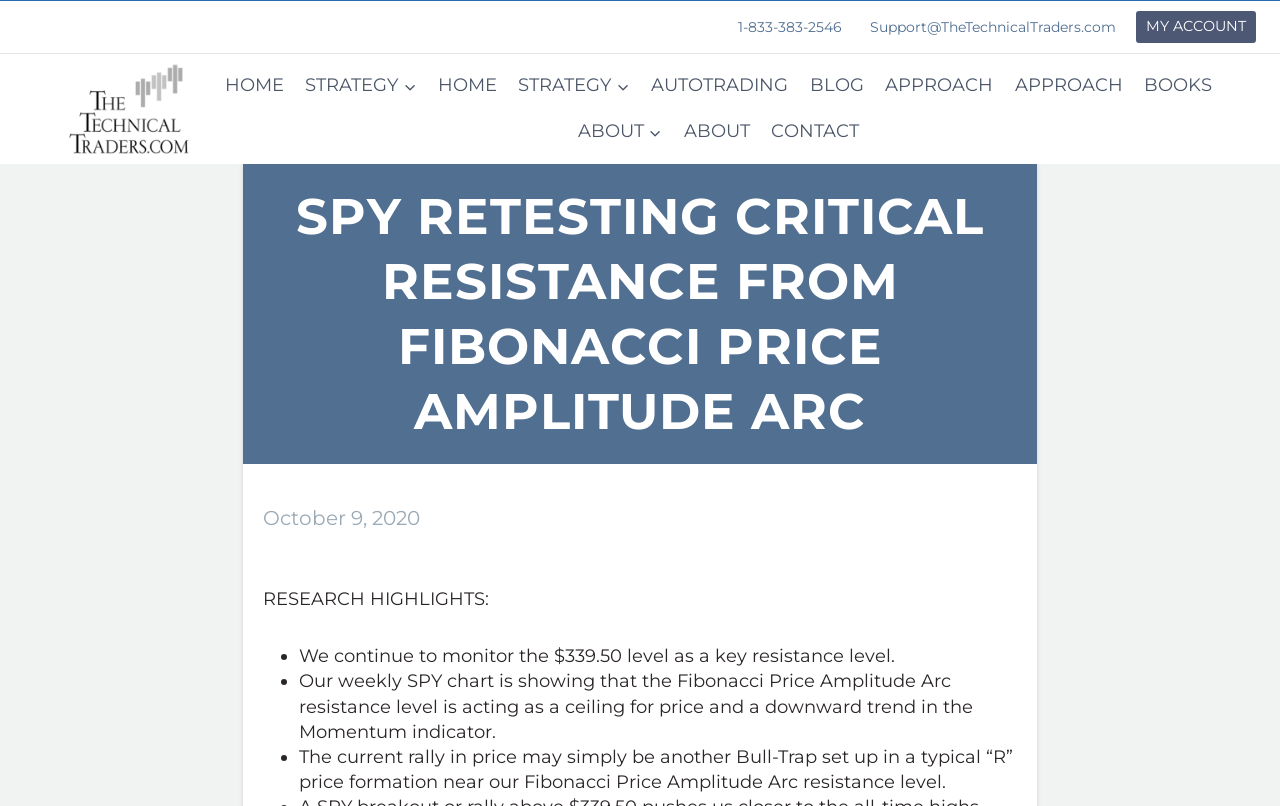Locate the bounding box coordinates of the clickable area needed to fulfill the instruction: "Click on the 'MY ACCOUNT' link".

[0.887, 0.014, 0.981, 0.053]